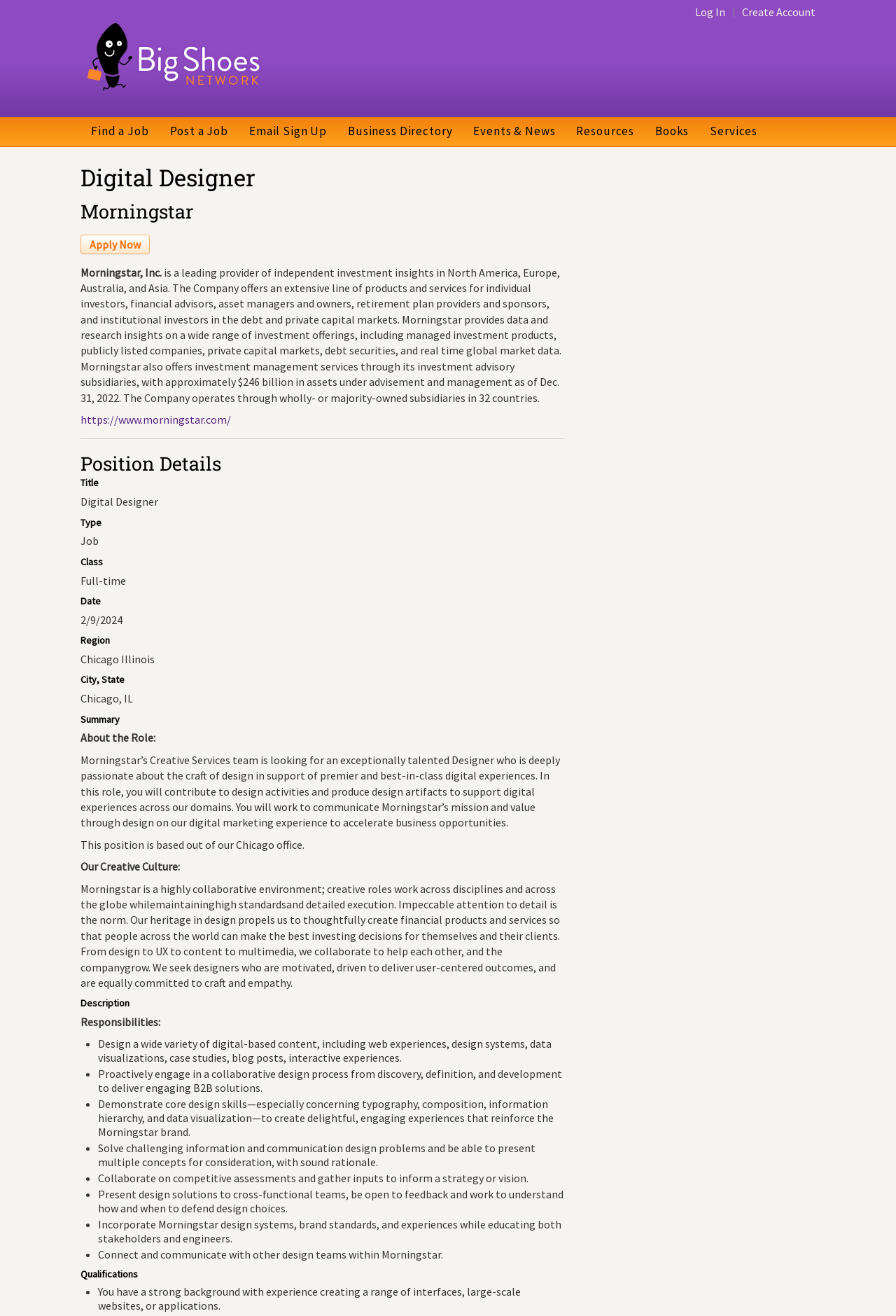Locate the bounding box coordinates of the clickable region necessary to complete the following instruction: "Find a job". Provide the coordinates in the format of four float numbers between 0 and 1, i.e., [left, top, right, bottom].

[0.09, 0.089, 0.178, 0.11]